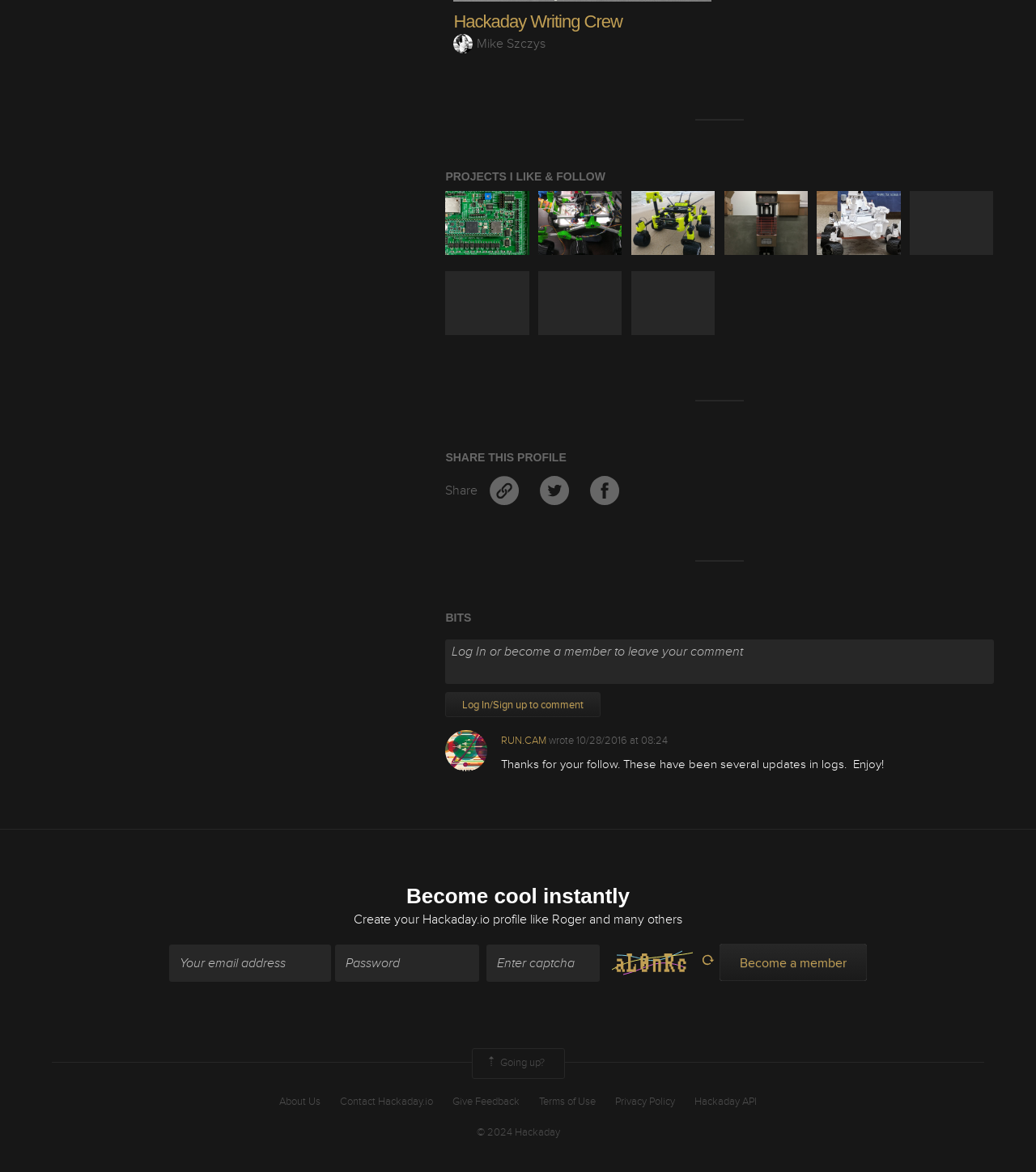Identify the bounding box coordinates of the element that should be clicked to fulfill this task: "Follow the 'Teensy 4.1 CNC Controller by phil-barrett' project". The coordinates should be provided as four float numbers between 0 and 1, i.e., [left, top, right, bottom].

[0.43, 0.163, 0.511, 0.217]